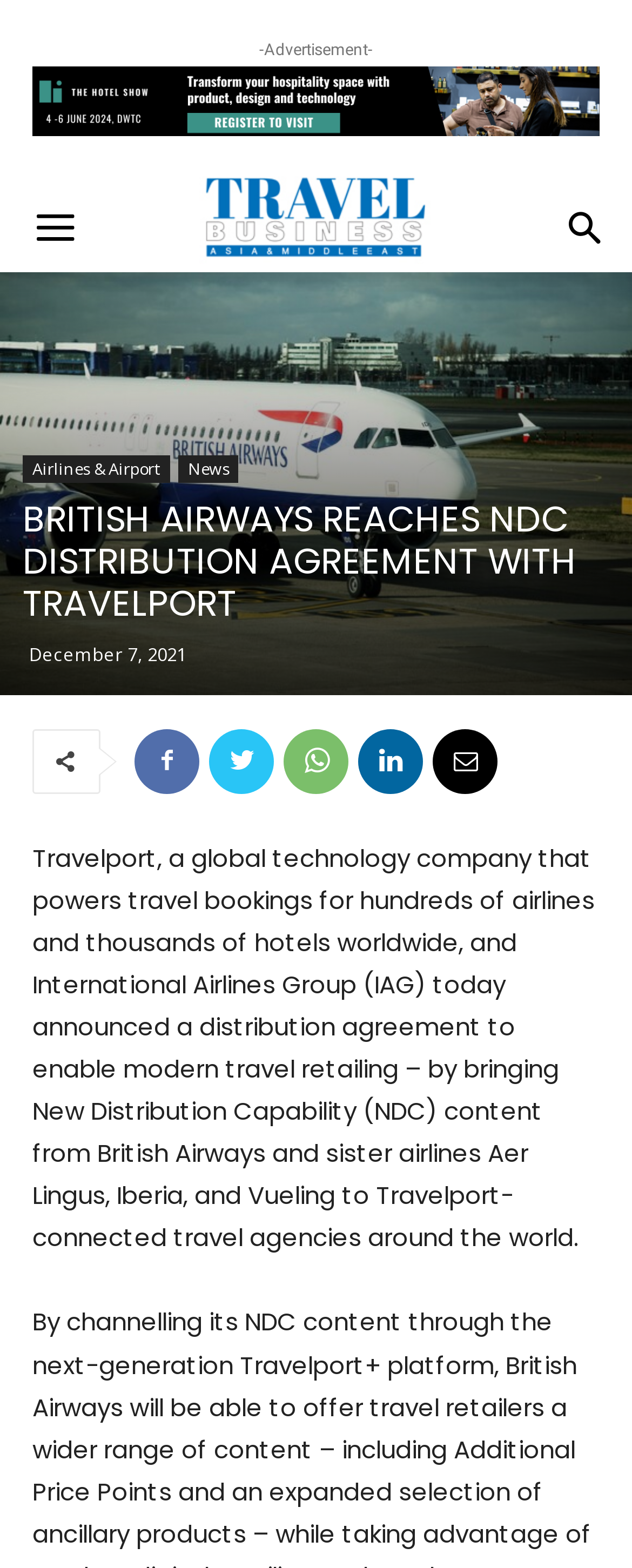Please specify the bounding box coordinates of the clickable region to carry out the following instruction: "Visit Pharmaphorum". The coordinates should be four float numbers between 0 and 1, in the format [left, top, right, bottom].

None